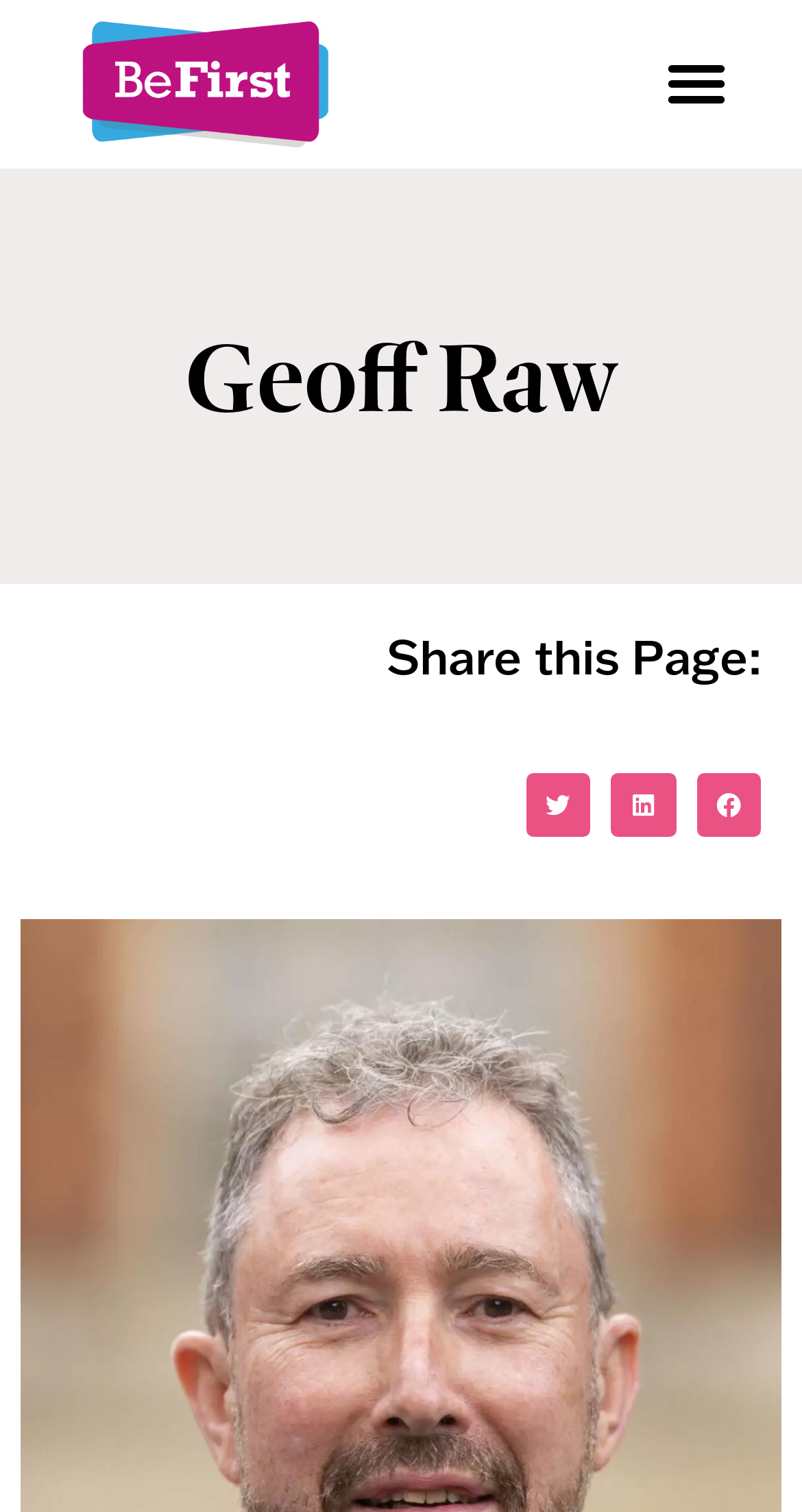How many links are on the top section of the page?
Provide a detailed and well-explained answer to the question.

There is only one link on the top section of the page, which is an empty link element with no text. This link may be a logo or a navigation link, but its purpose is not clear without more context.